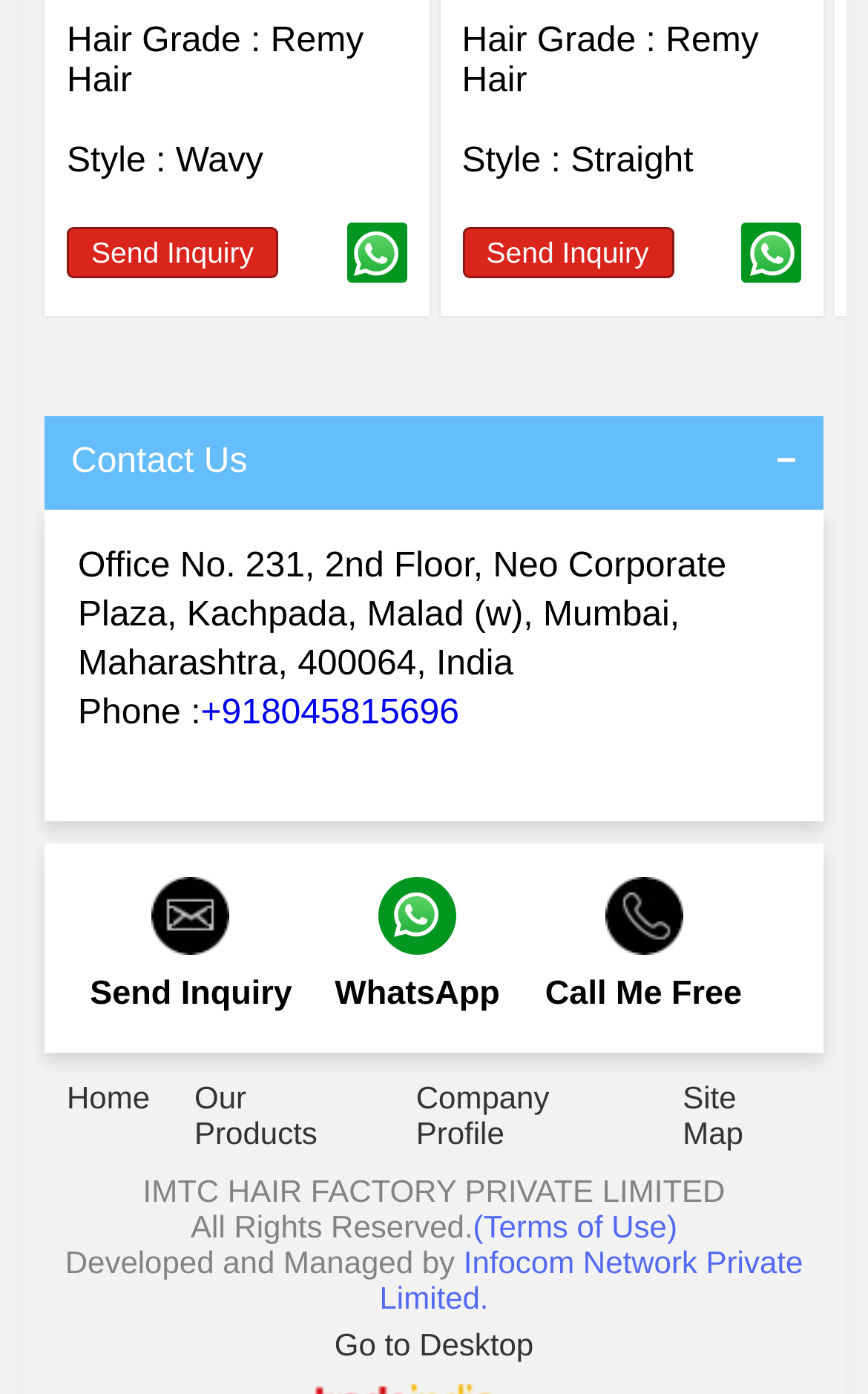What type of hair is being sold?
Using the image as a reference, answer the question in detail.

Based on the webpage, there are two sections that display hair information, one with 'Hair Grade : Remy Hair' and 'Style : Wavy', and another with 'Hair Grade : Remy Hair' and 'Style : Straight'. This suggests that the website is selling Remy Hair.